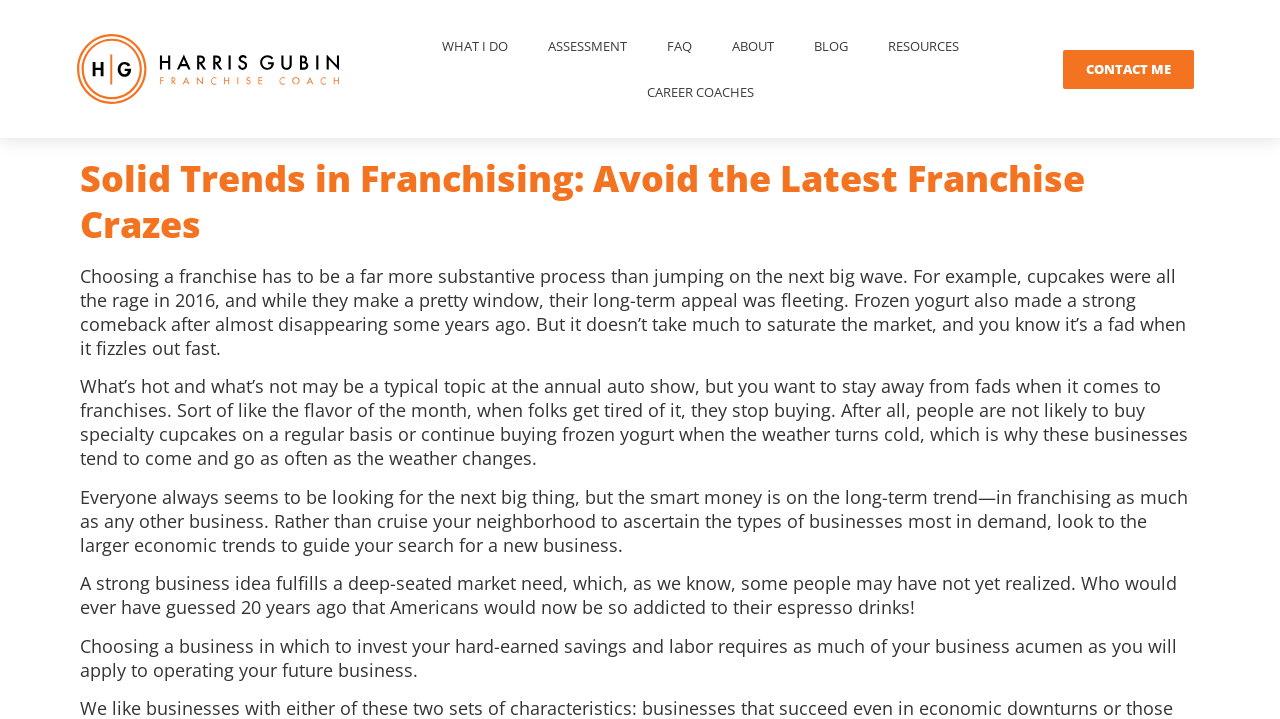What is the text of the webpage's headline?

Solid Trends in Franchising: Avoid the Latest Franchise Crazes